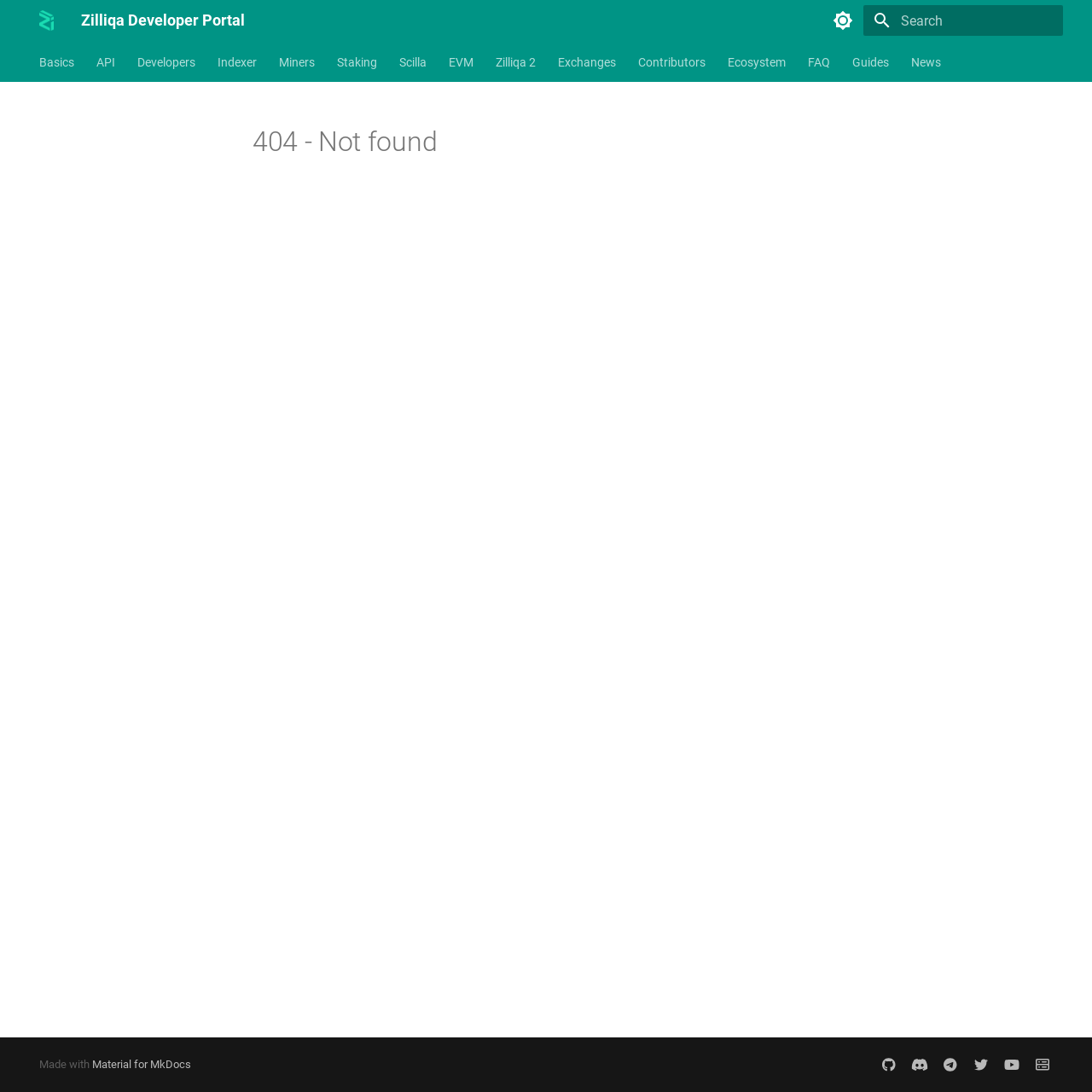Given the description News, predict the bounding box coordinates of the UI element. Ensure the coordinates are in the format (top-left x, top-left y, bottom-right x, bottom-right y) and all values are between 0 and 1.

[0.834, 0.05, 0.862, 0.064]